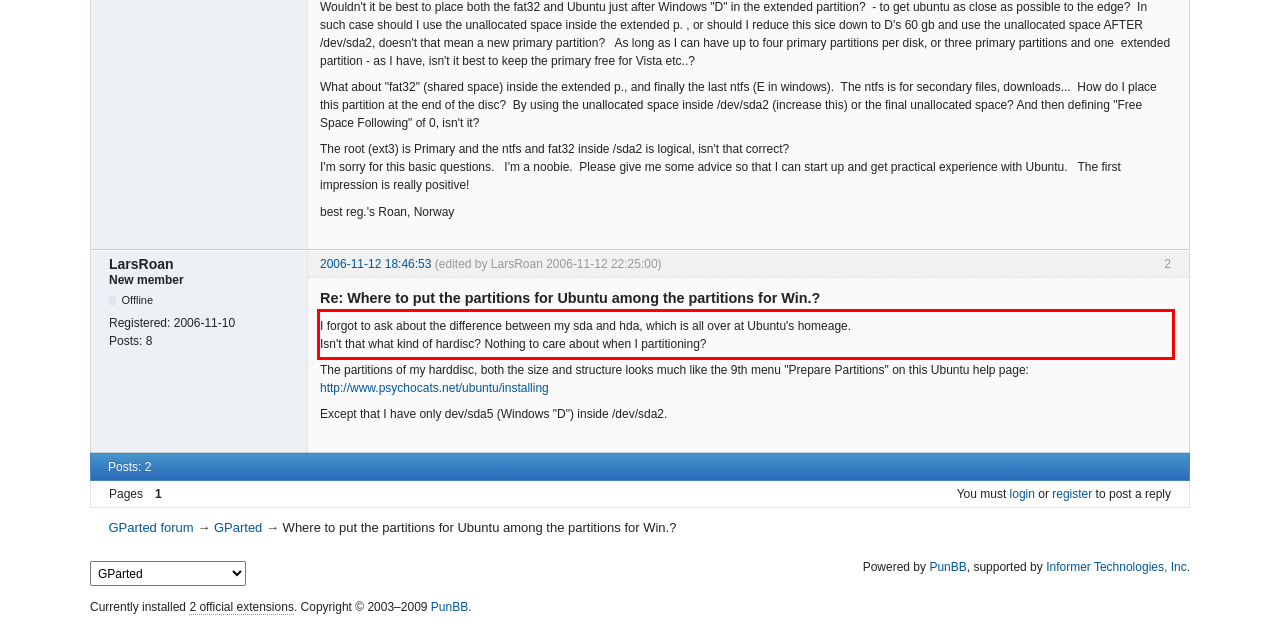Analyze the screenshot of the webpage and extract the text from the UI element that is inside the red bounding box.

I forgot to ask about the difference between my sda and hda, which is all over at Ubuntu's homeage. Isn't that what kind of hardisc? Nothing to care about when I partitioning?